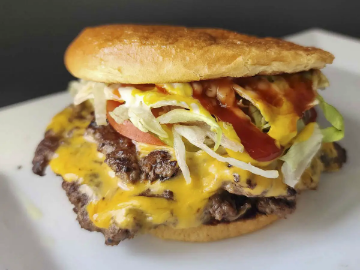What is the material of the bun?
Please provide a single word or phrase as your answer based on the image.

brioche